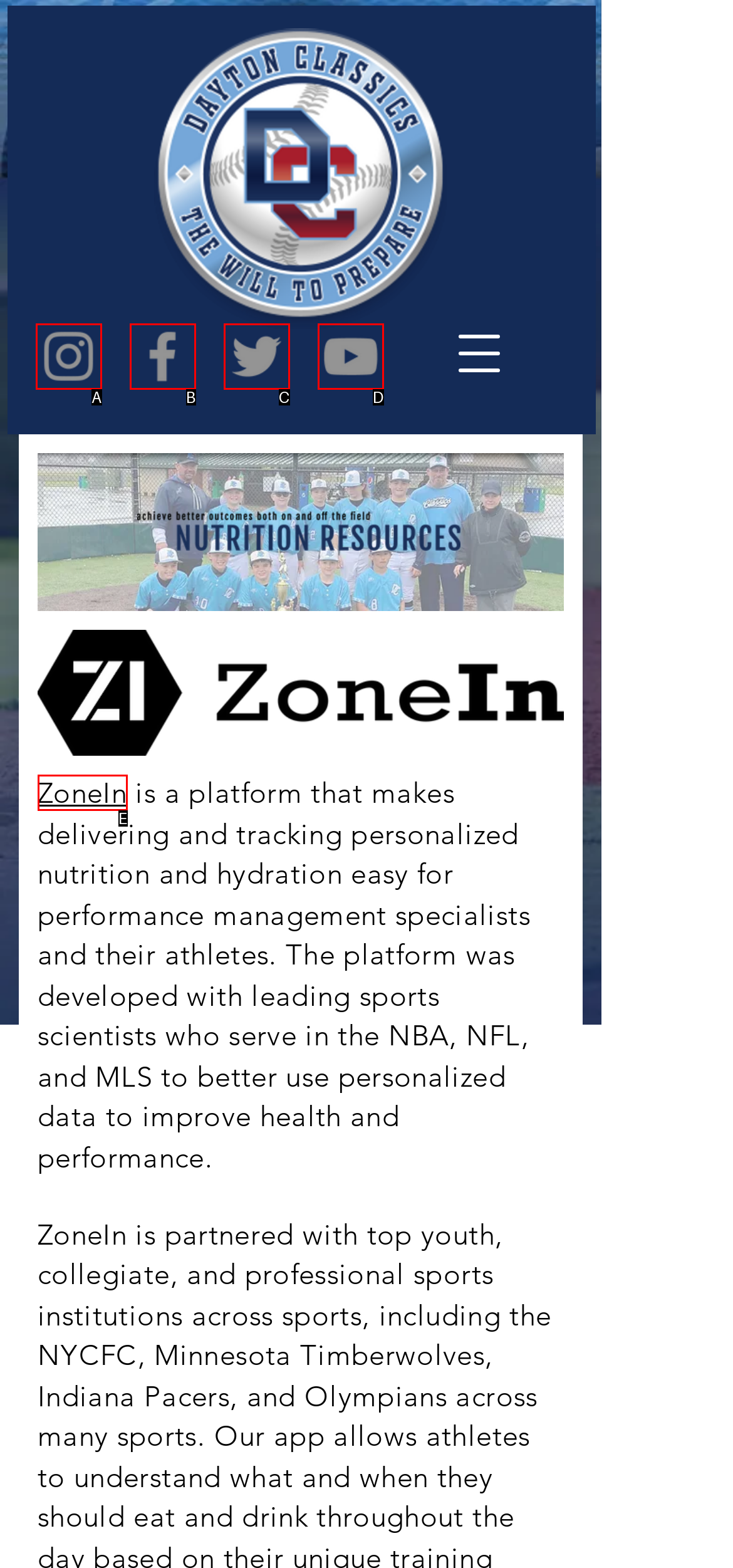Select the option that fits this description: ZoneIn
Answer with the corresponding letter directly.

E